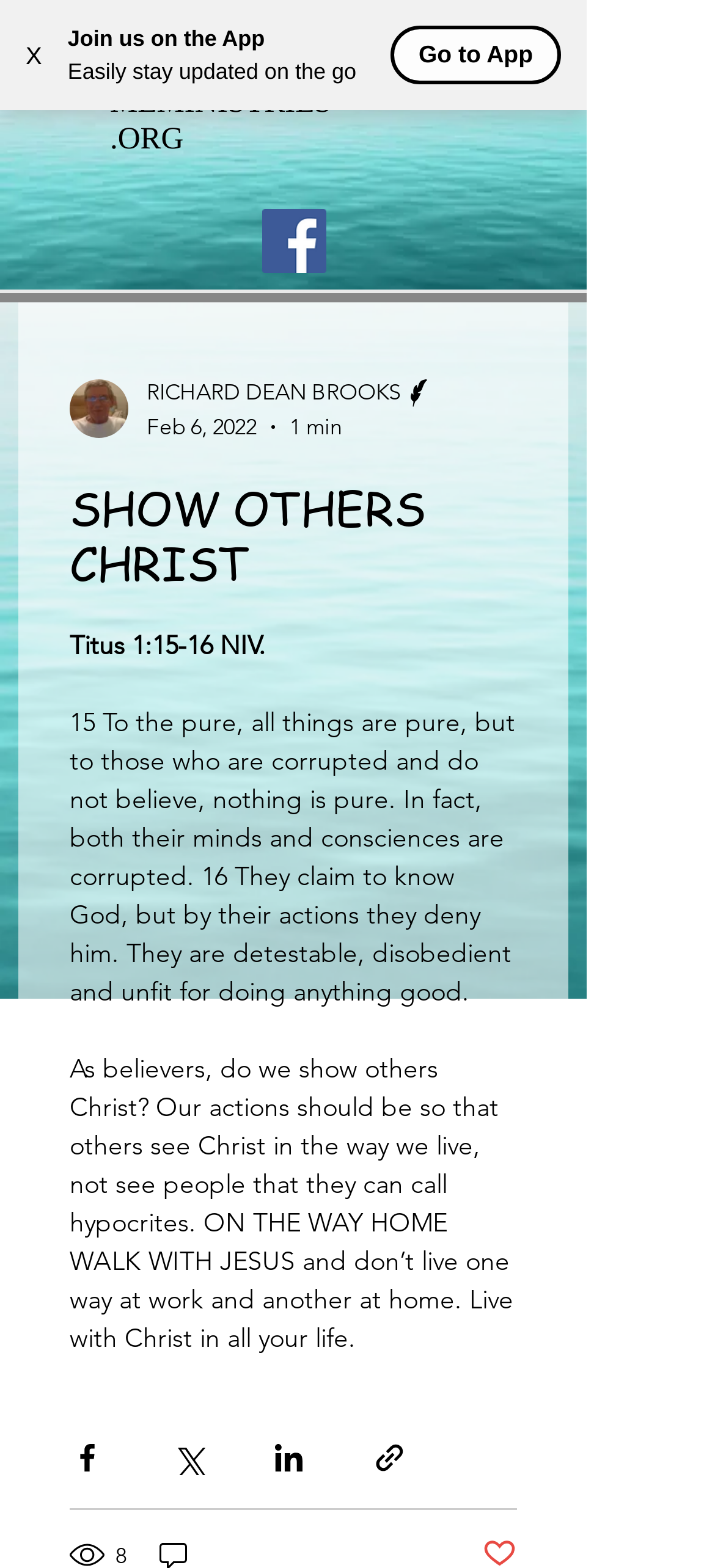Determine the bounding box coordinates of the section to be clicked to follow the instruction: "Go to the website ONTHEWAYHOMEMINISTRIES.ORG". The coordinates should be given as four float numbers between 0 and 1, formatted as [left, top, right, bottom].

[0.154, 0.03, 0.464, 0.099]